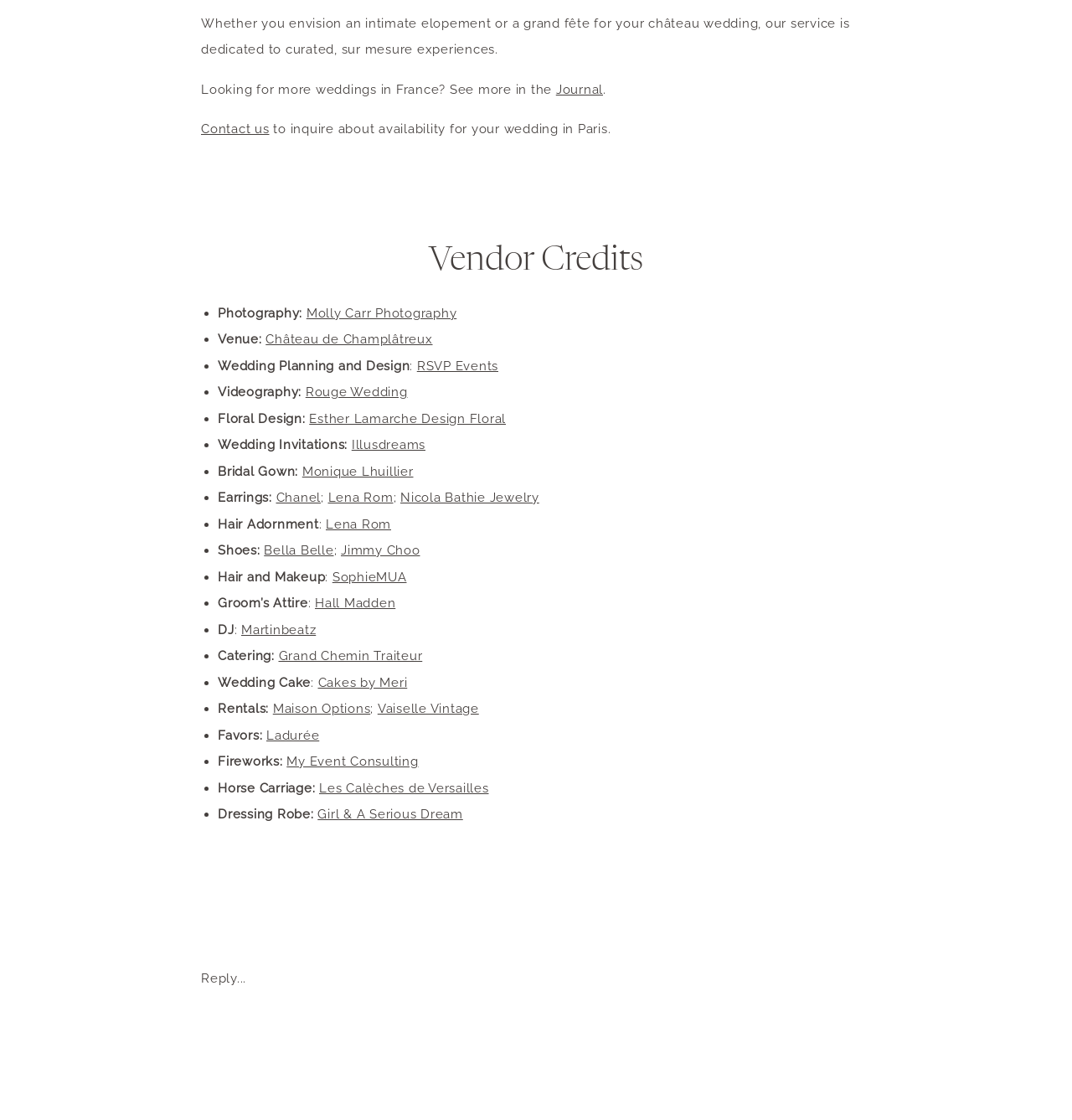Could you indicate the bounding box coordinates of the region to click in order to complete this instruction: "Visit the 'Journal' page".

[0.519, 0.073, 0.562, 0.086]